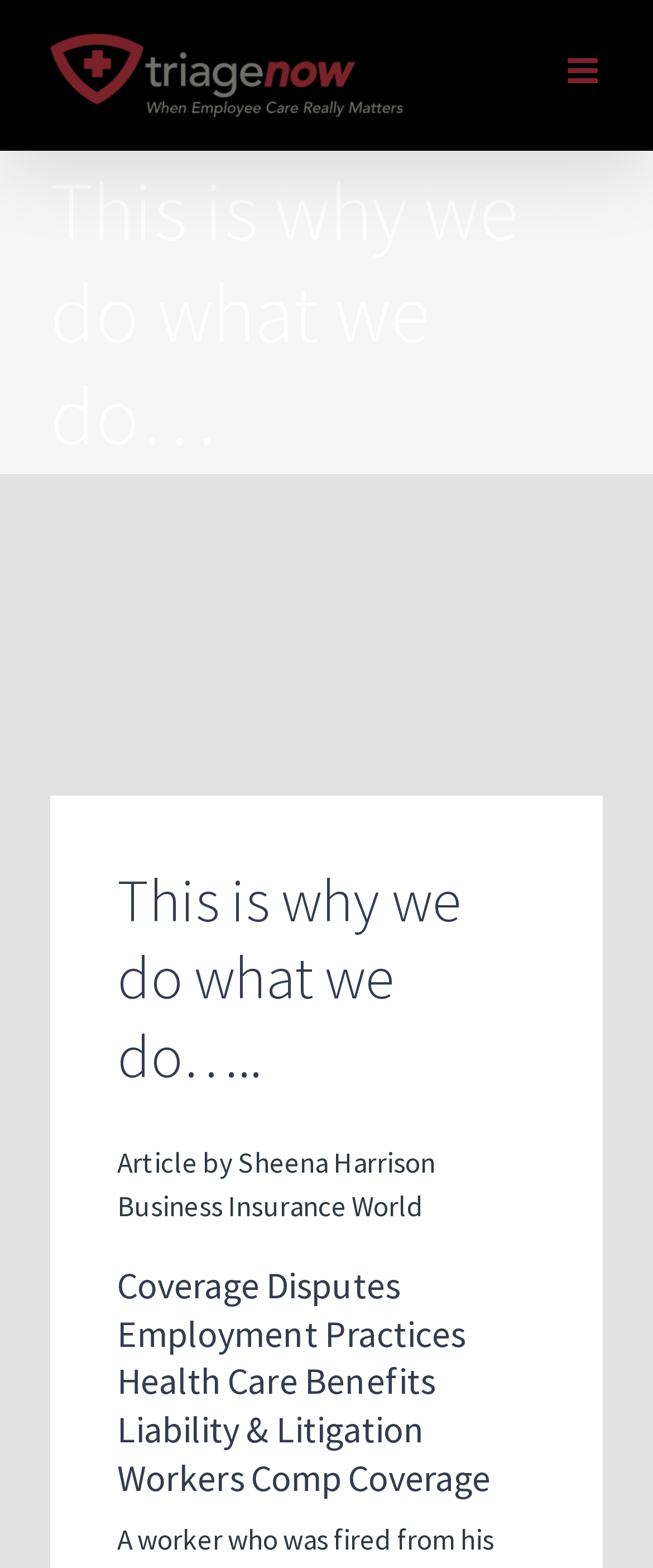Use a single word or phrase to answer the question:
Who is the author of the article?

Sheena Harrison